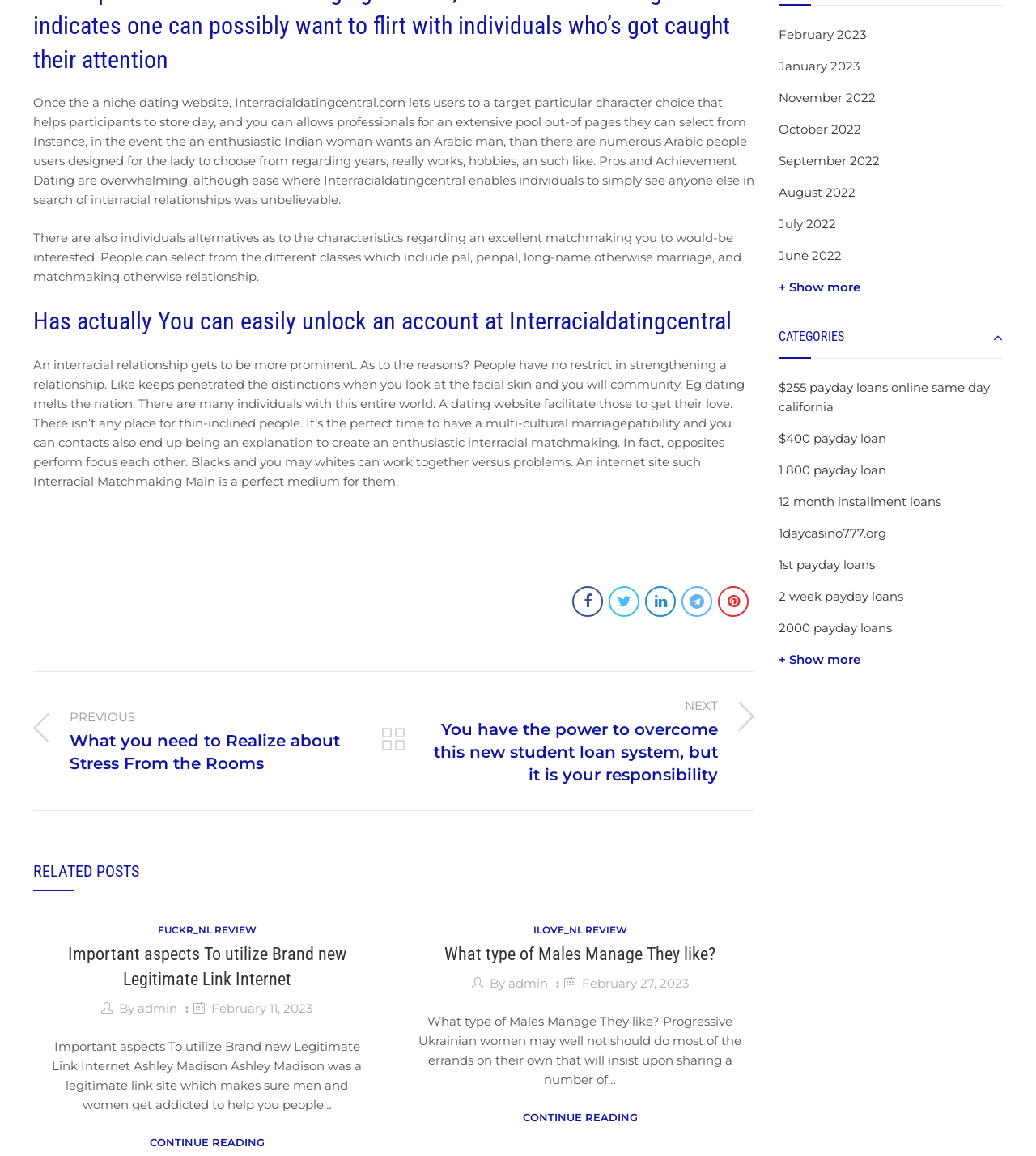What is the topic of the article?
Refer to the image and give a detailed answer to the question.

Based on the static text elements, I can see that the article is discussing interracial dating, its importance, and how it can be facilitated through websites like Interracialdatingcentral.com.